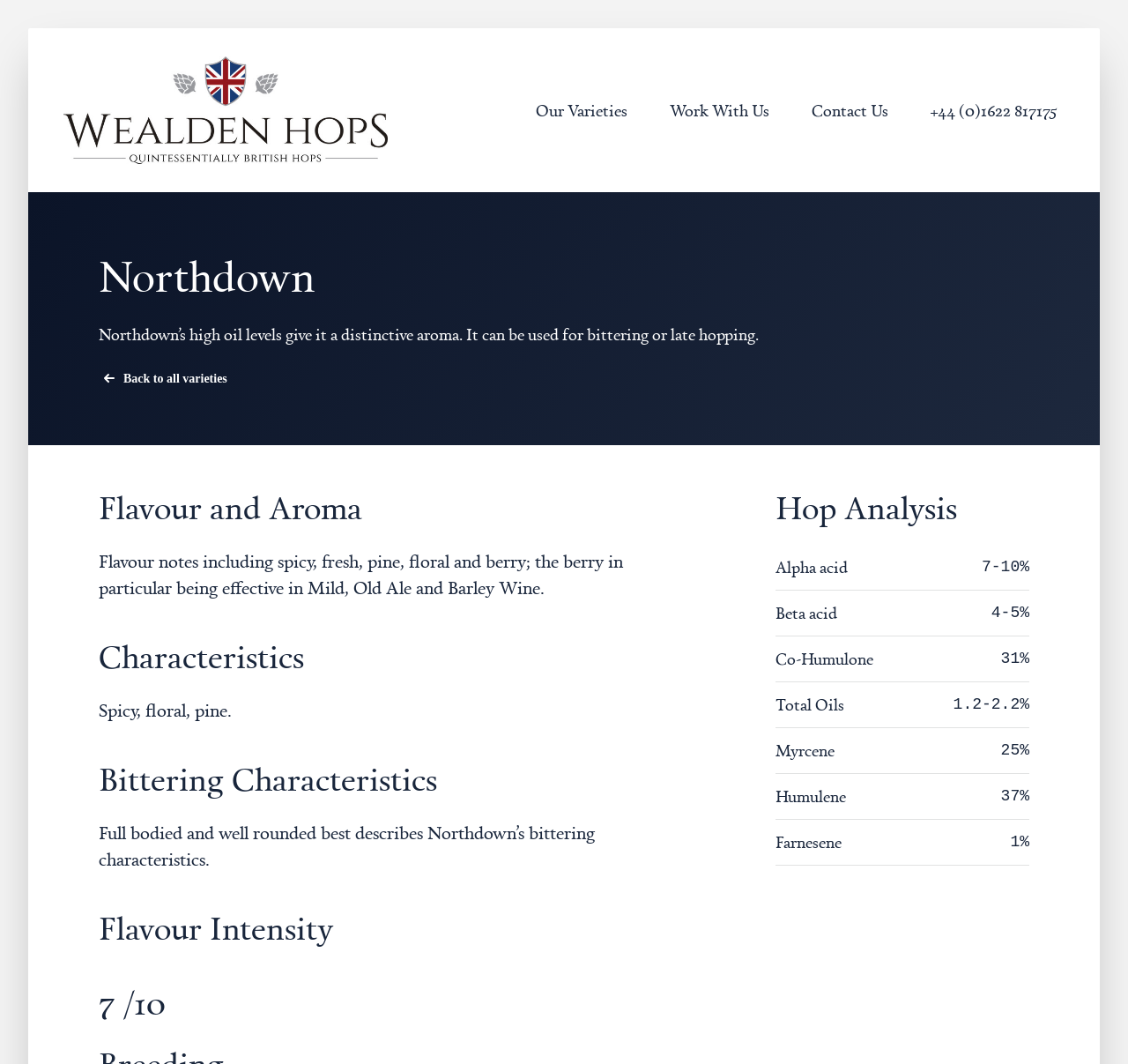What is the alpha acid percentage of Northdown hops?
By examining the image, provide a one-word or phrase answer.

7-10%